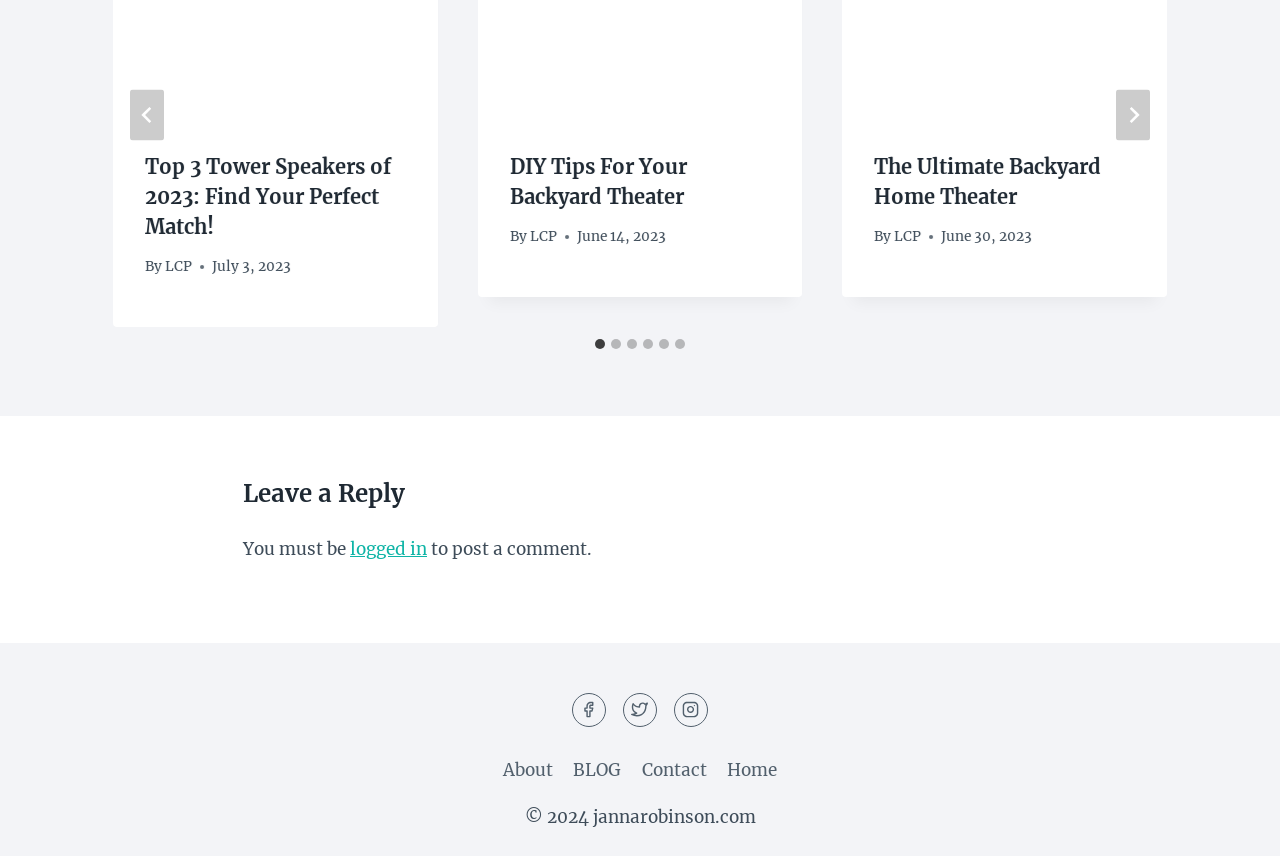Please determine the bounding box coordinates of the element's region to click for the following instruction: "Click the 'Facebook' link".

[0.447, 0.809, 0.473, 0.849]